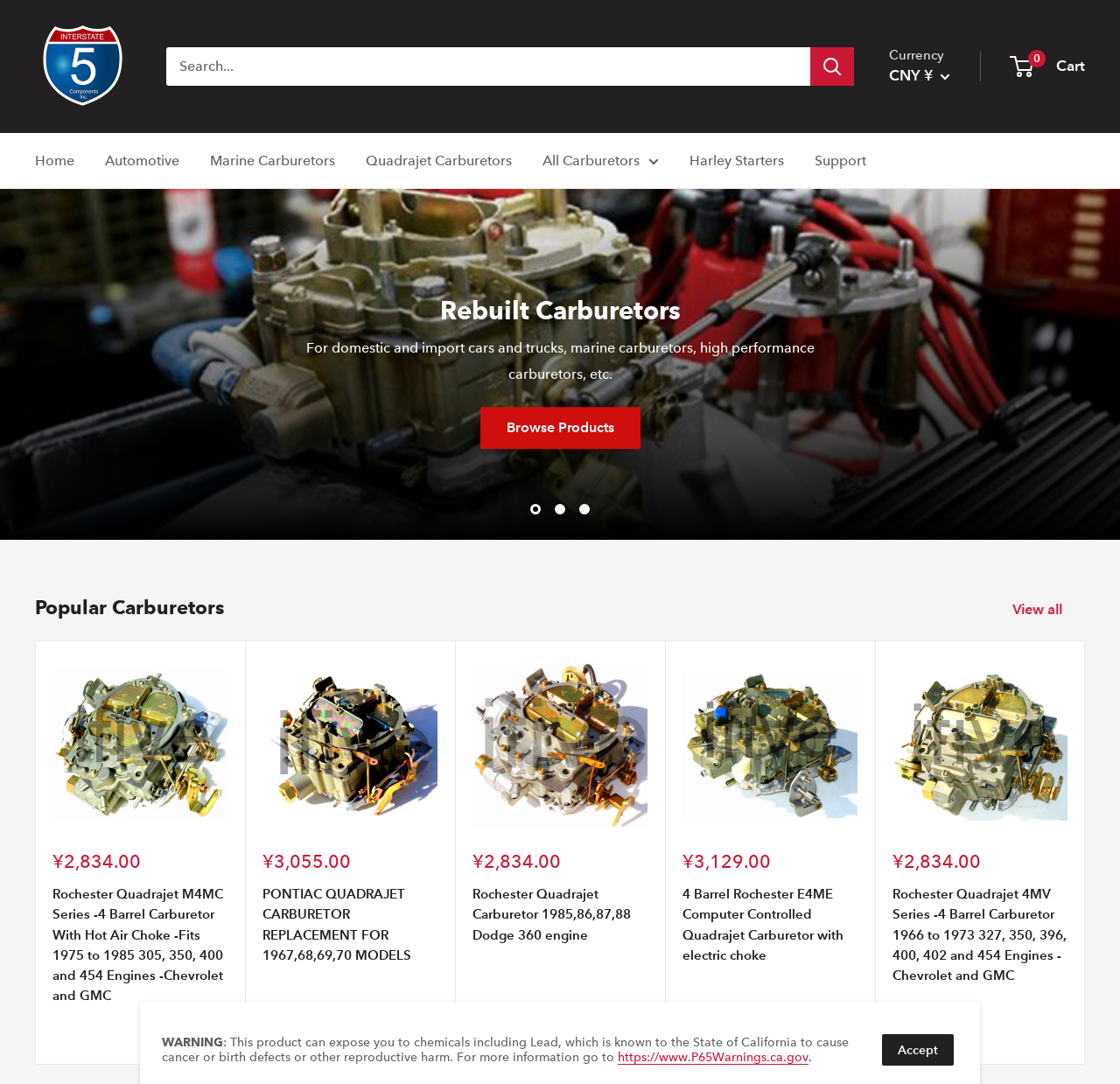Provide a short answer using a single word or phrase for the following question: 
What is the price of the Rochester Quadrajet M4MC Series?

¥2,834.00